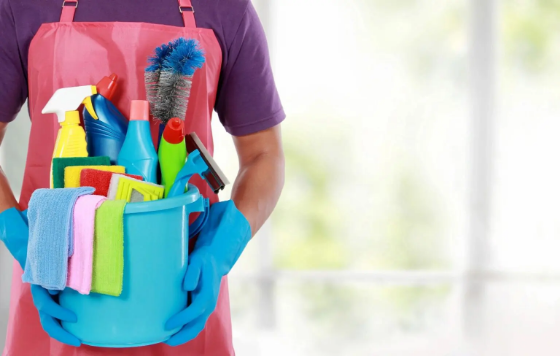Provide your answer to the question using just one word or phrase: What is the person holding?

A large bucket